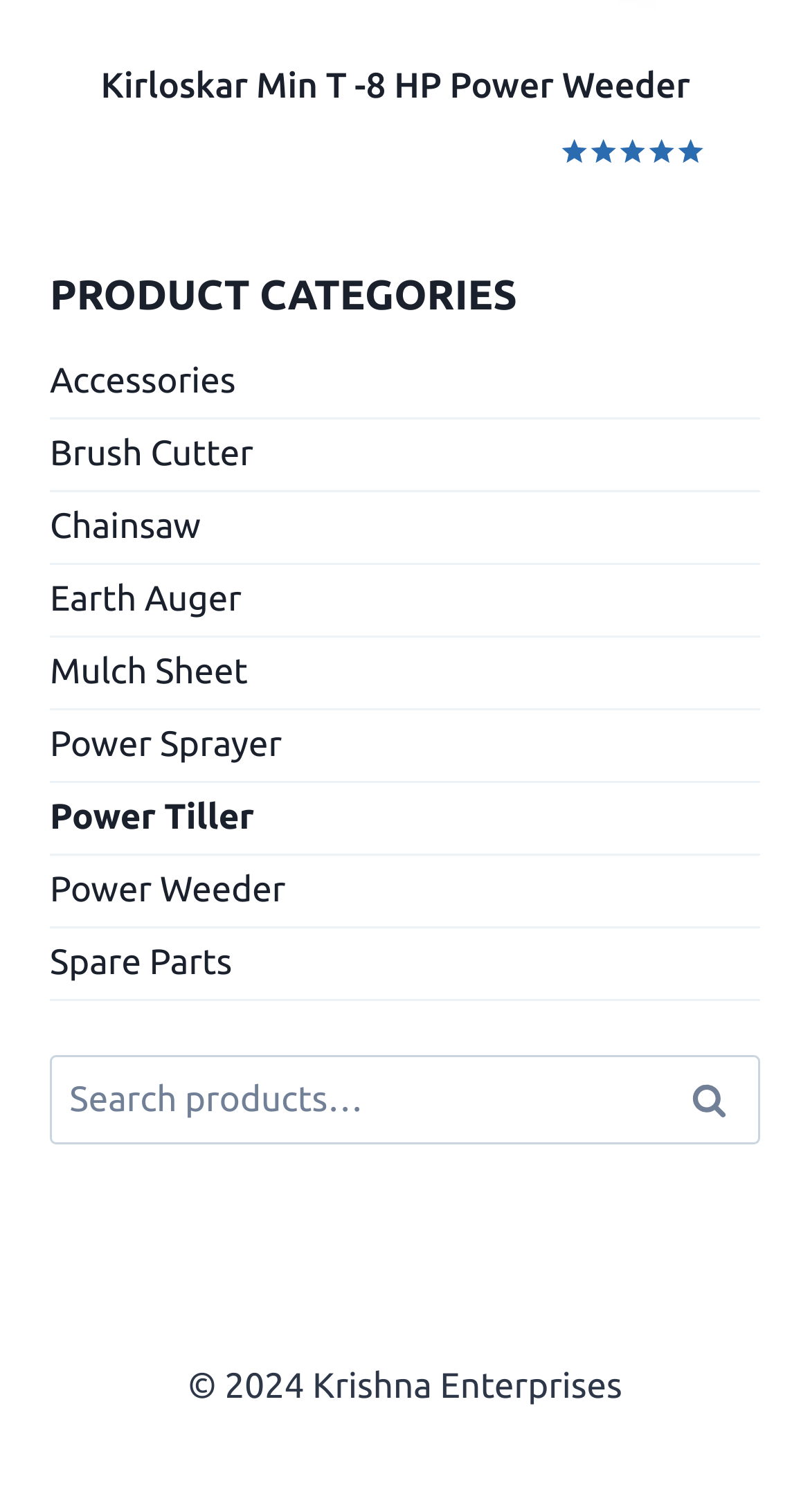Highlight the bounding box coordinates of the region I should click on to meet the following instruction: "Click on the link to read more about the product".

[0.124, 0.124, 0.394, 0.165]